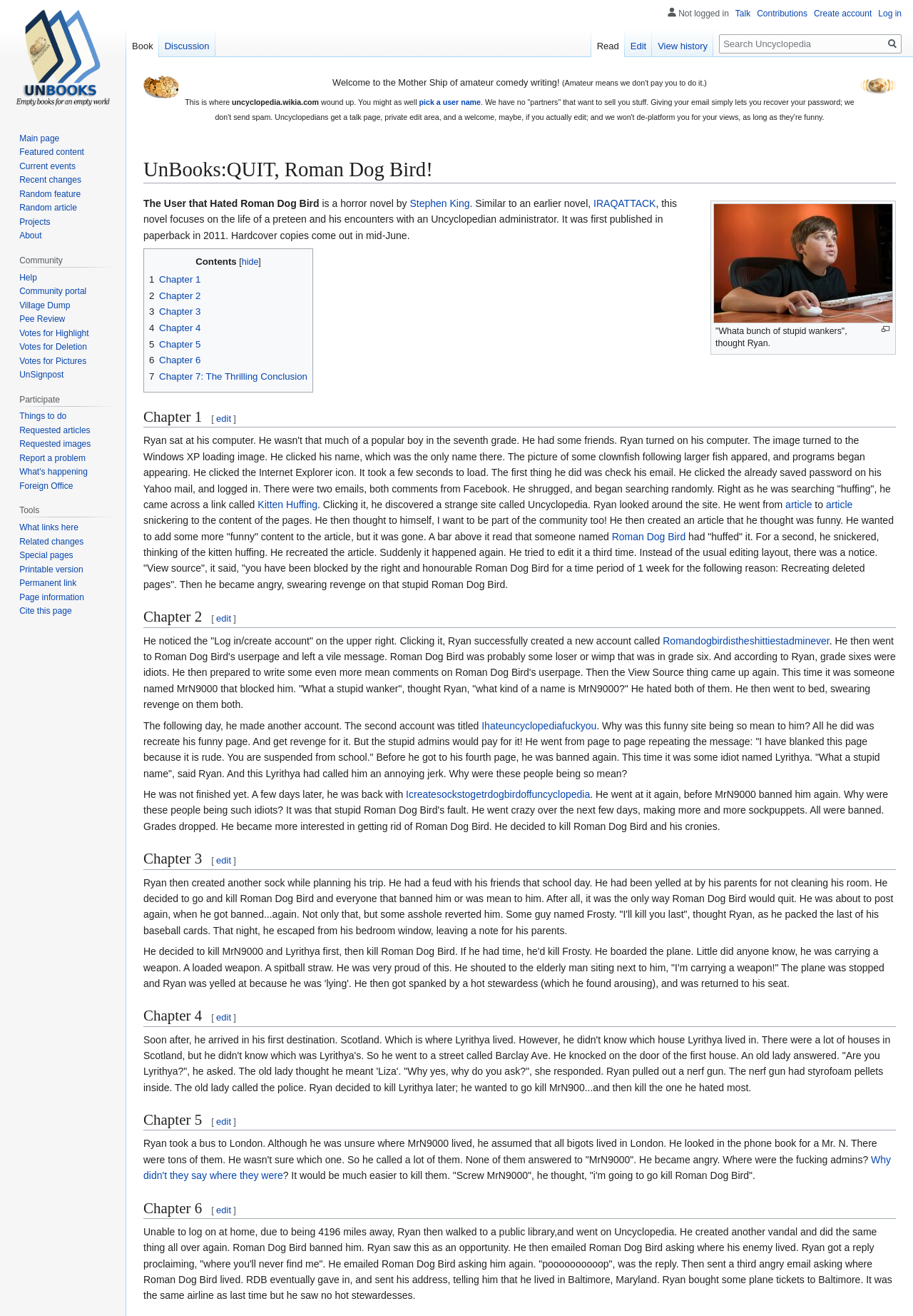Given the description: "Votes for Highlight", determine the bounding box coordinates of the UI element. The coordinates should be formatted as four float numbers between 0 and 1, [left, top, right, bottom].

[0.021, 0.249, 0.097, 0.257]